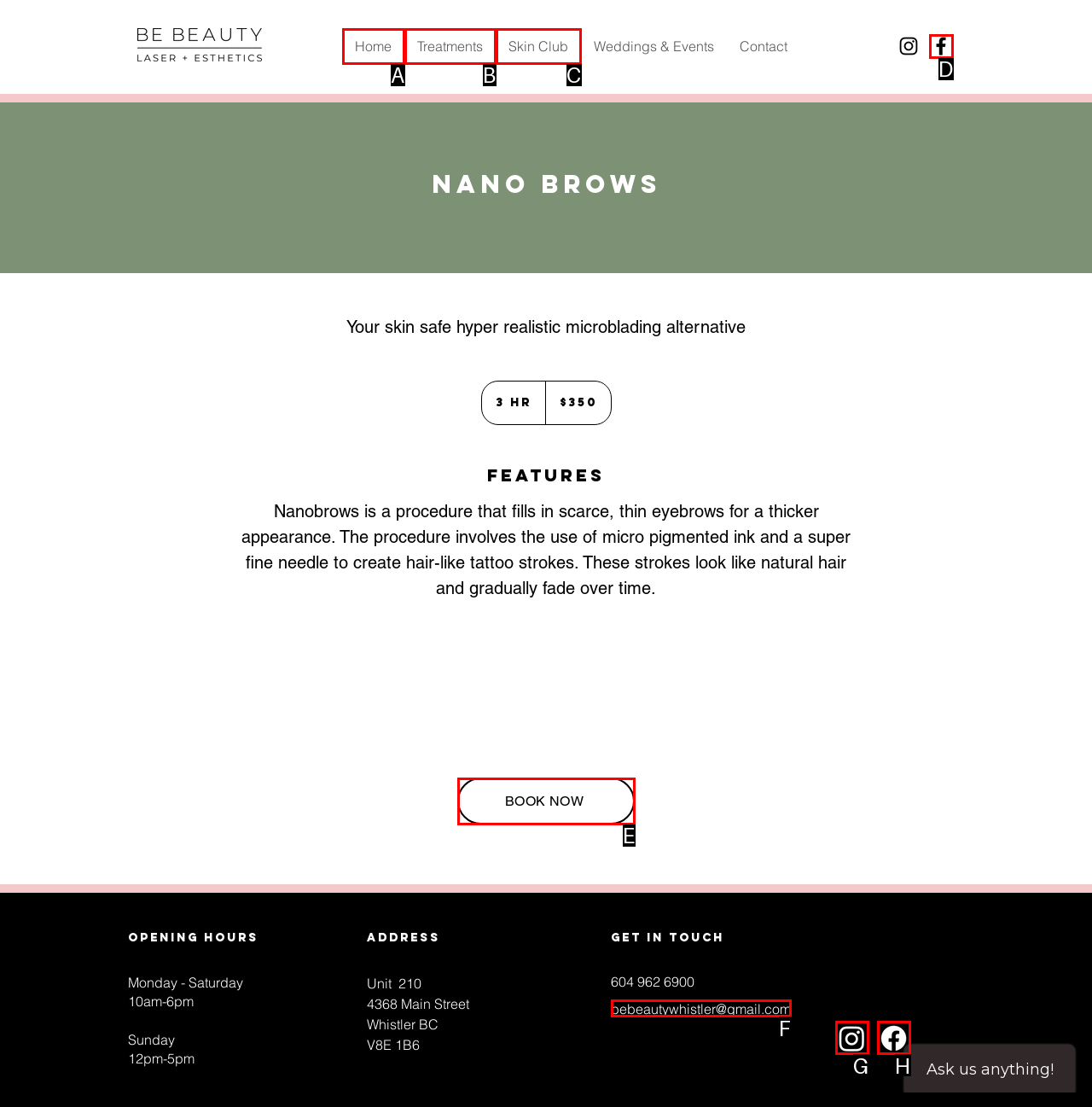Select the HTML element that corresponds to the description: Book Now. Reply with the letter of the correct option.

E